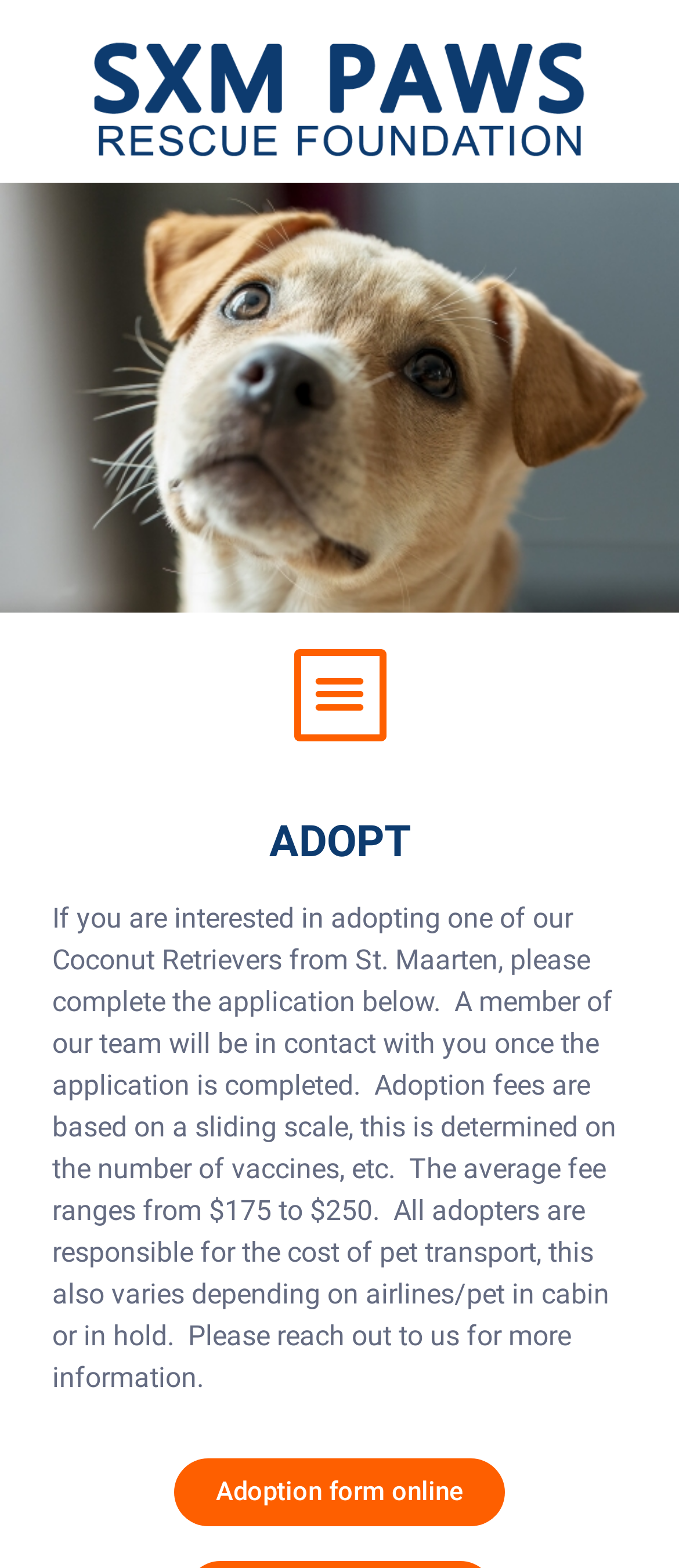Determine the bounding box coordinates (top-left x, top-left y, bottom-right x, bottom-right y) of the UI element described in the following text: Guest-Articles.com

None